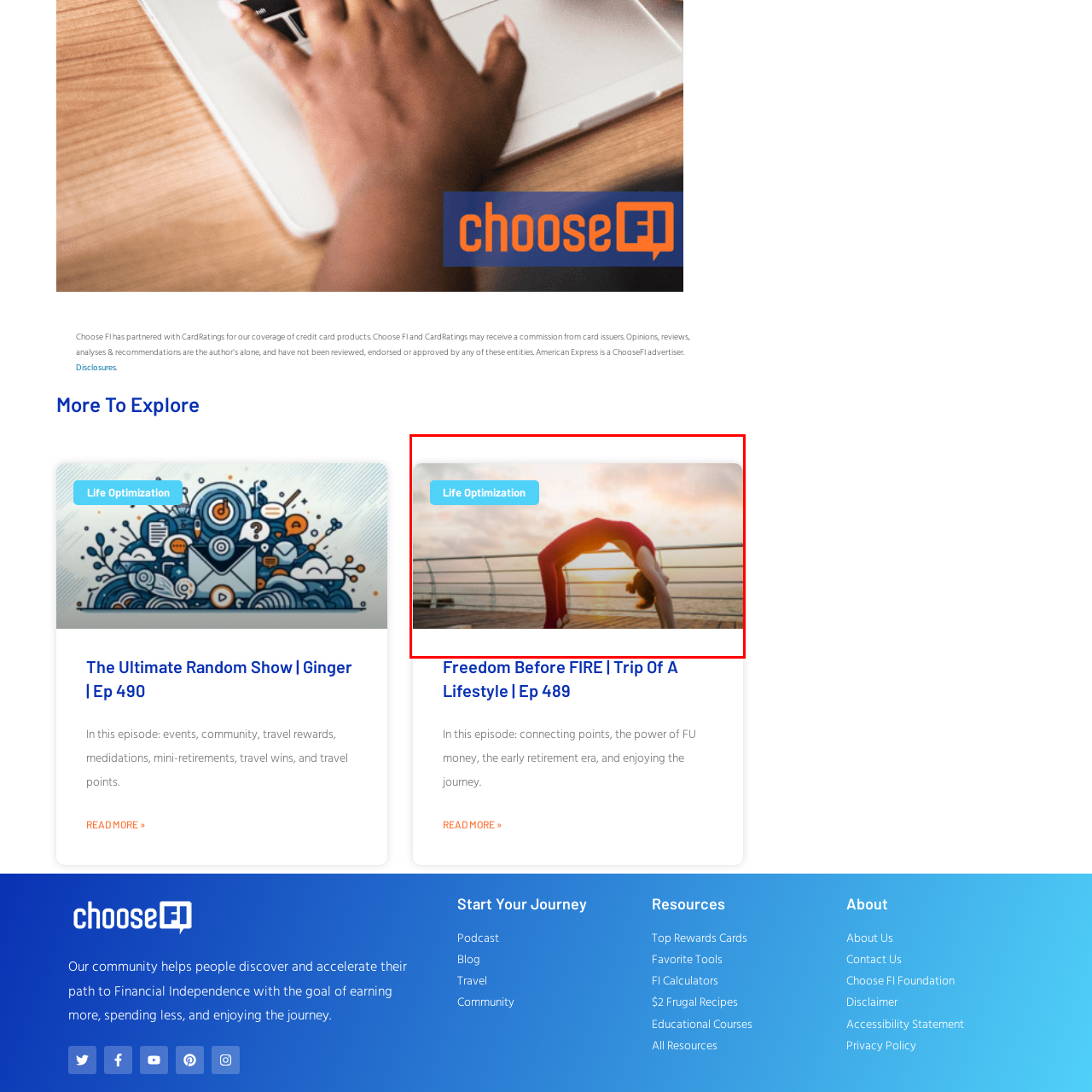What is written on the banner at the top of the image? Study the image bordered by the red bounding box and answer briefly using a single word or a phrase.

Life Optimization